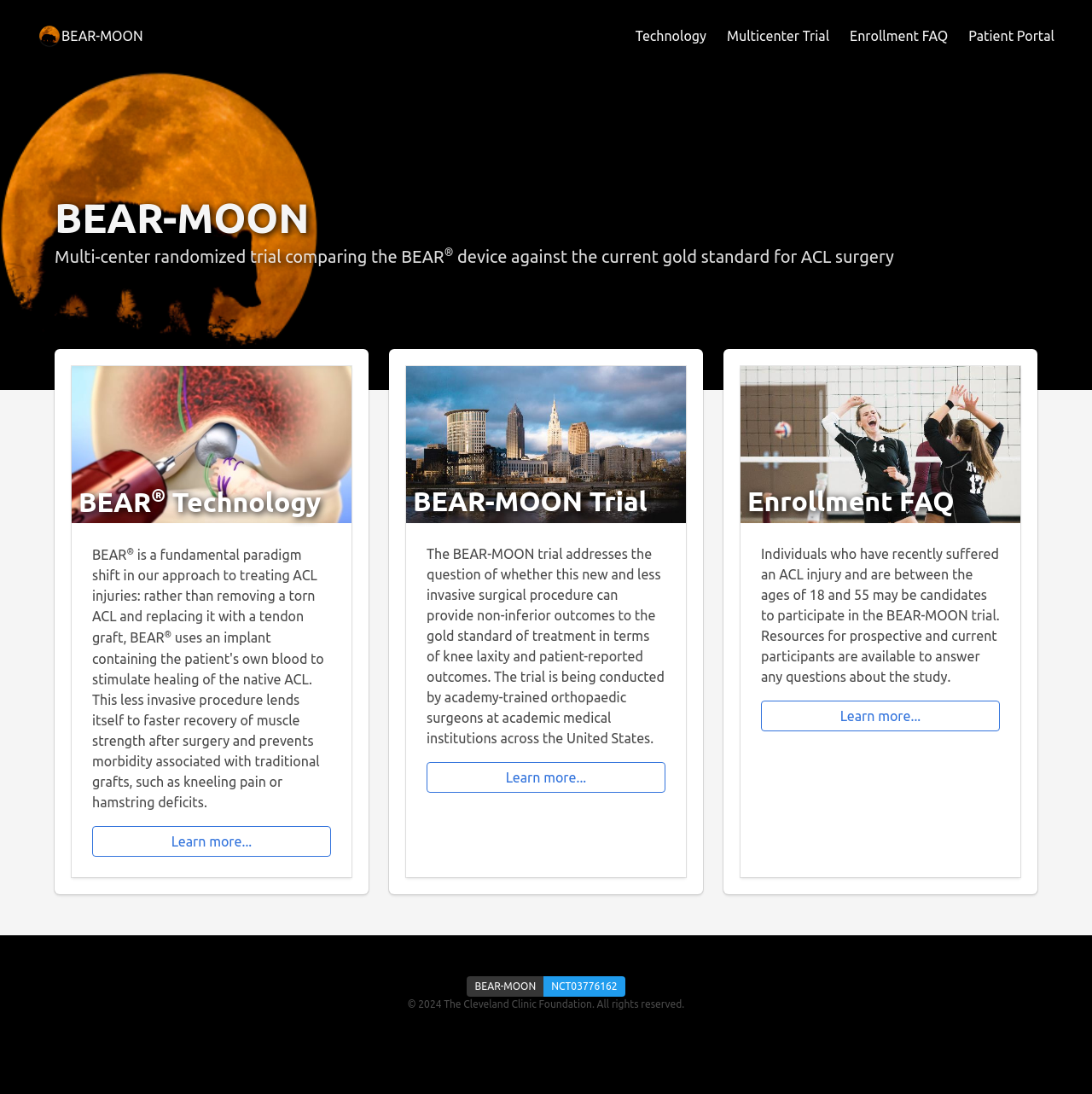Refer to the image and answer the question with as much detail as possible: What is the name of the trial?

I found the answer by looking at the navigation links at the top of the page, where I saw 'BEAR-MOON Trial' as one of the options. I also saw the same text in the heading element with the bounding box coordinates [0.378, 0.444, 0.593, 0.472].